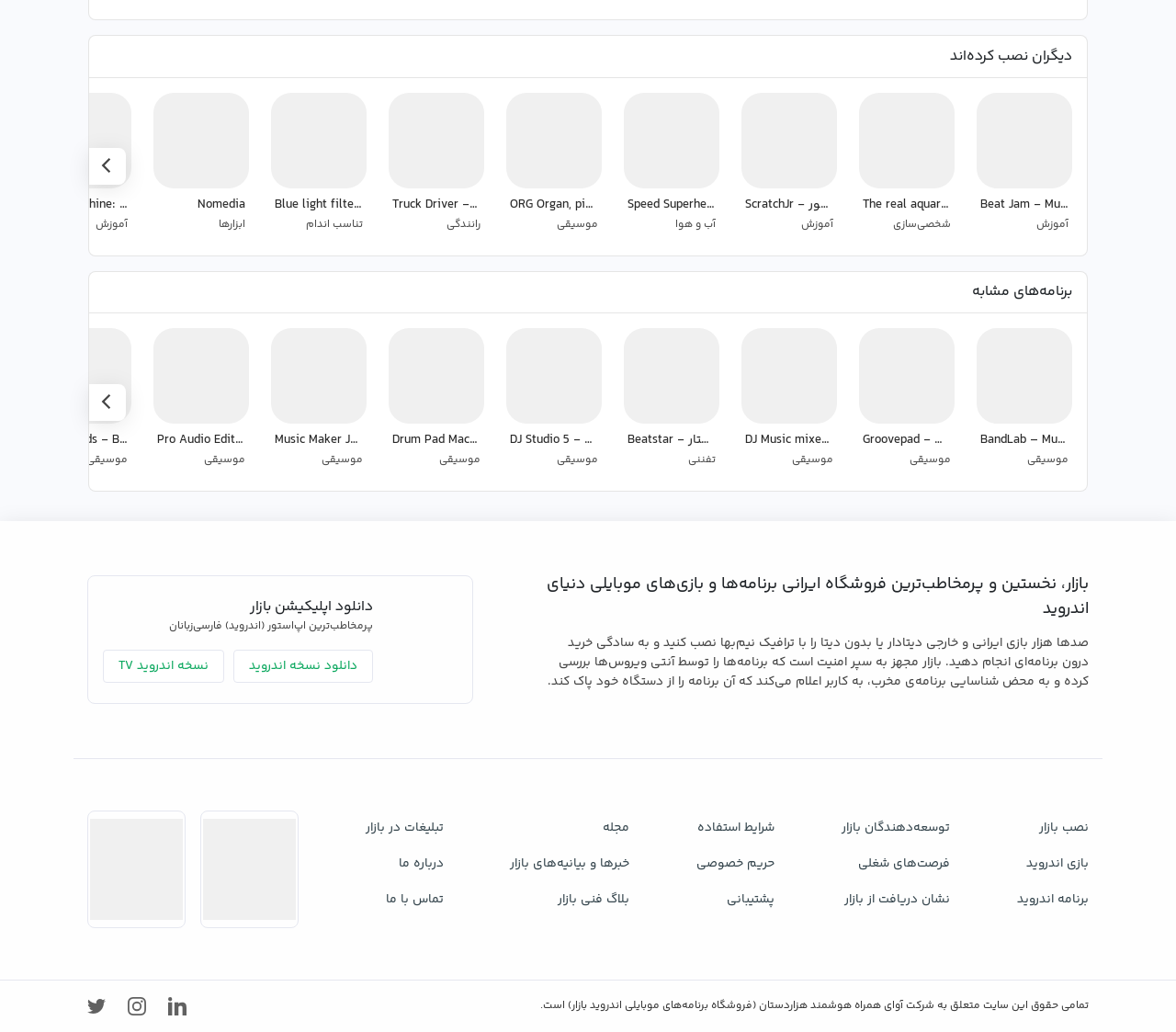Locate the bounding box coordinates of the element that should be clicked to fulfill the instruction: "Contact us".

[0.237, 0.369, 0.48, 0.389]